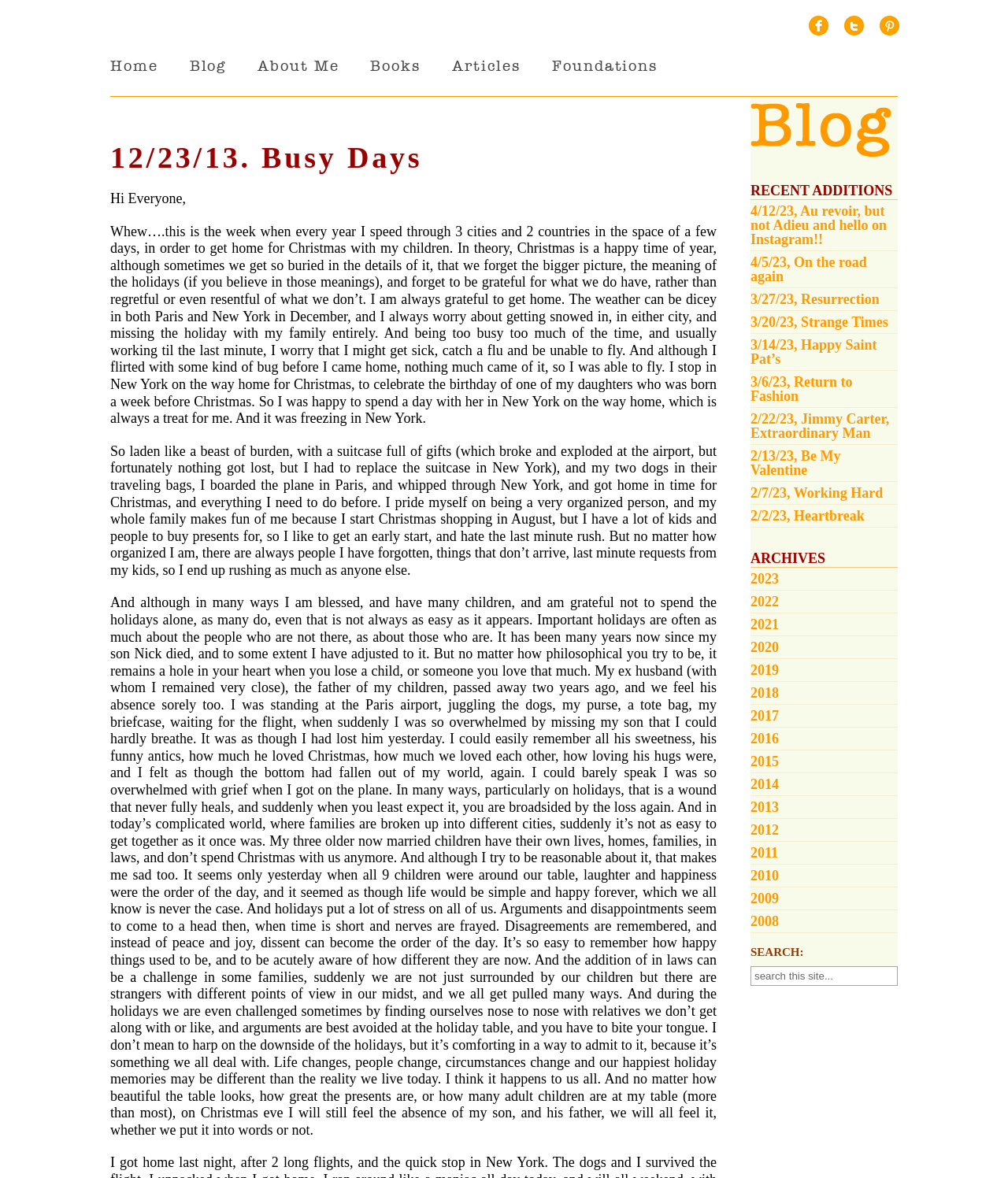Please pinpoint the bounding box coordinates for the region I should click to adhere to this instruction: "Read the 'Busy Days' blog post".

[0.109, 0.112, 0.711, 0.148]